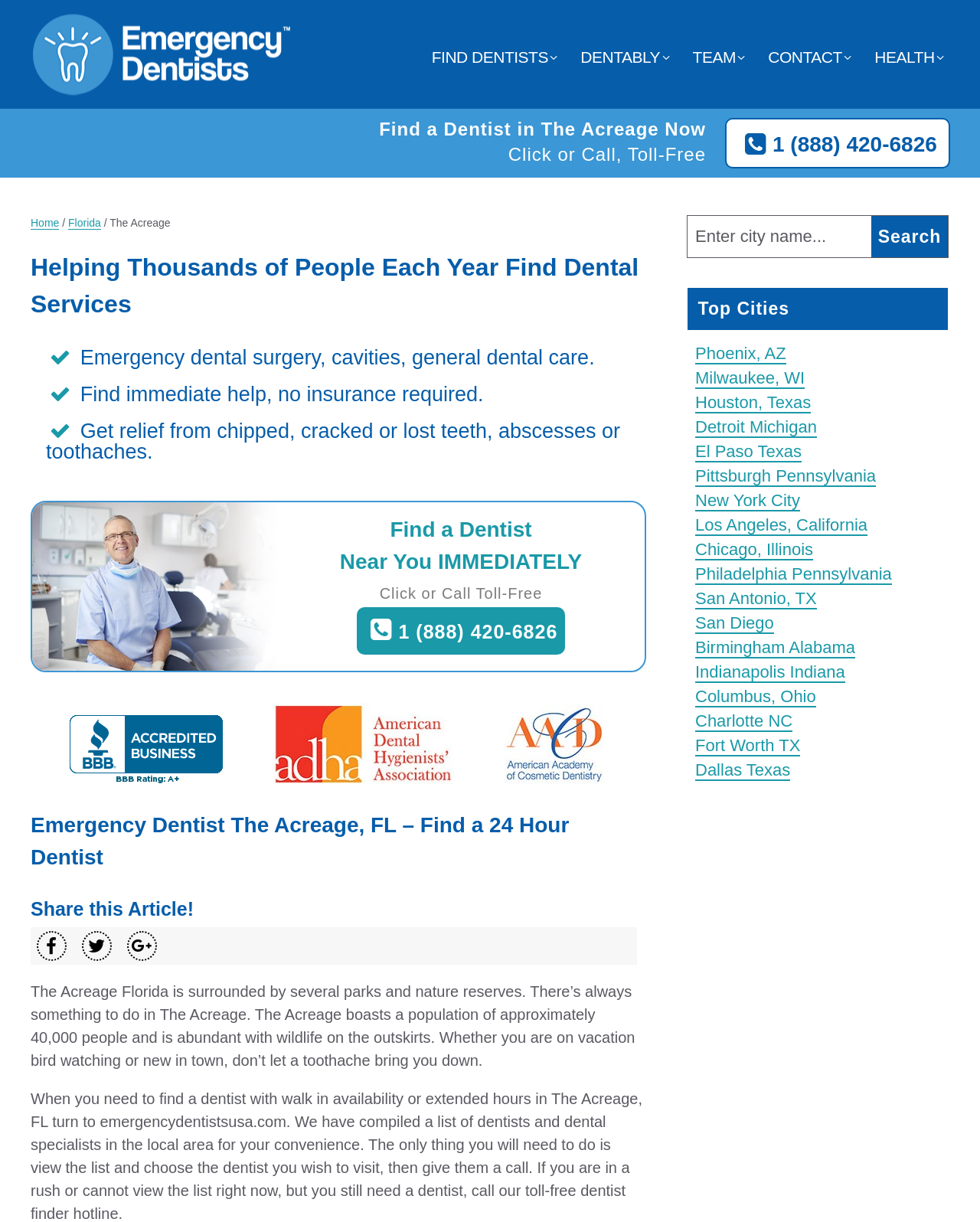Please identify the bounding box coordinates of the element I should click to complete this instruction: 'Share this article on Facebook'. The coordinates should be given as four float numbers between 0 and 1, like this: [left, top, right, bottom].

[0.039, 0.763, 0.066, 0.785]